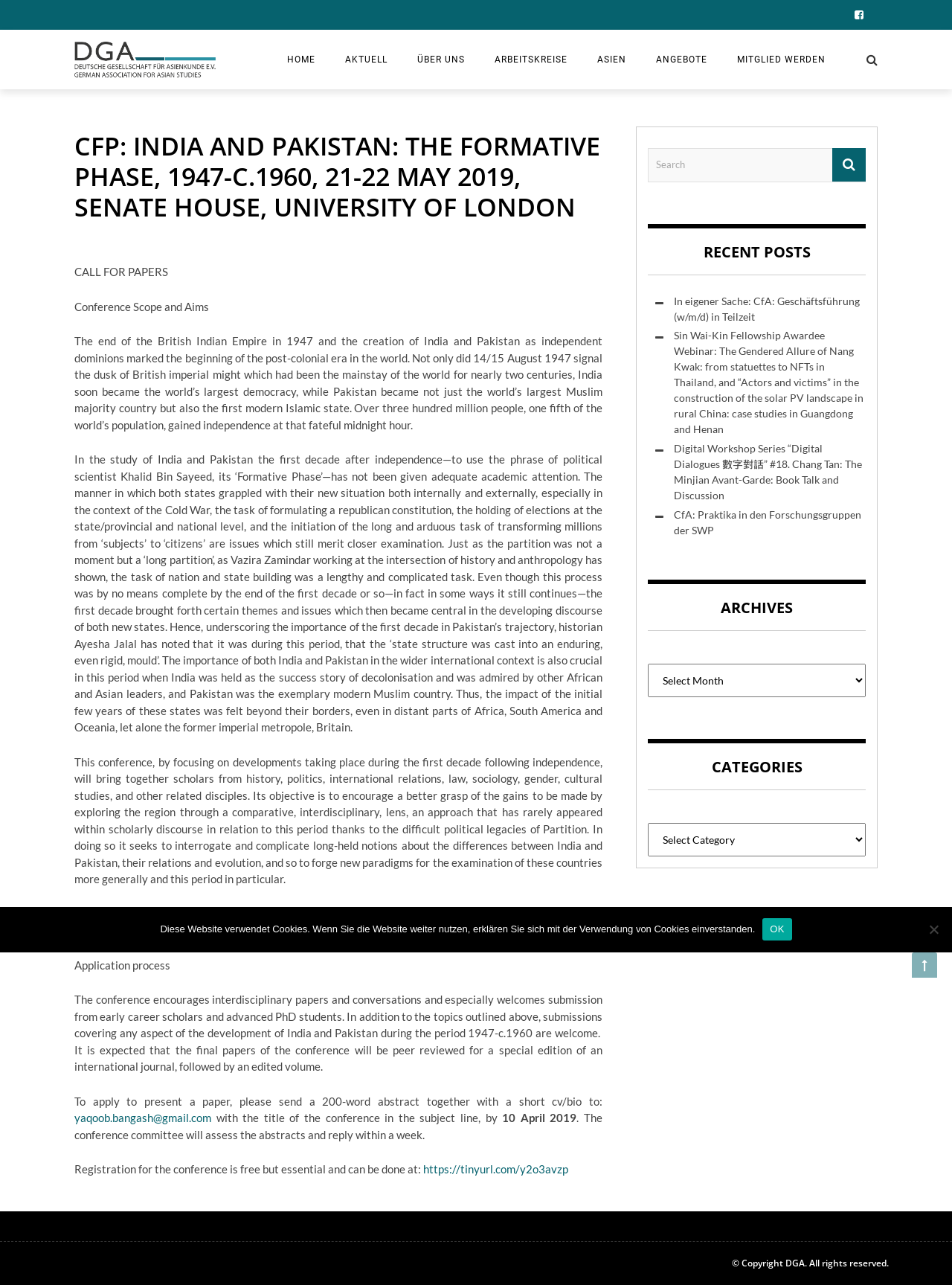Determine the bounding box coordinates of the clickable region to follow the instruction: "Enter your name".

None